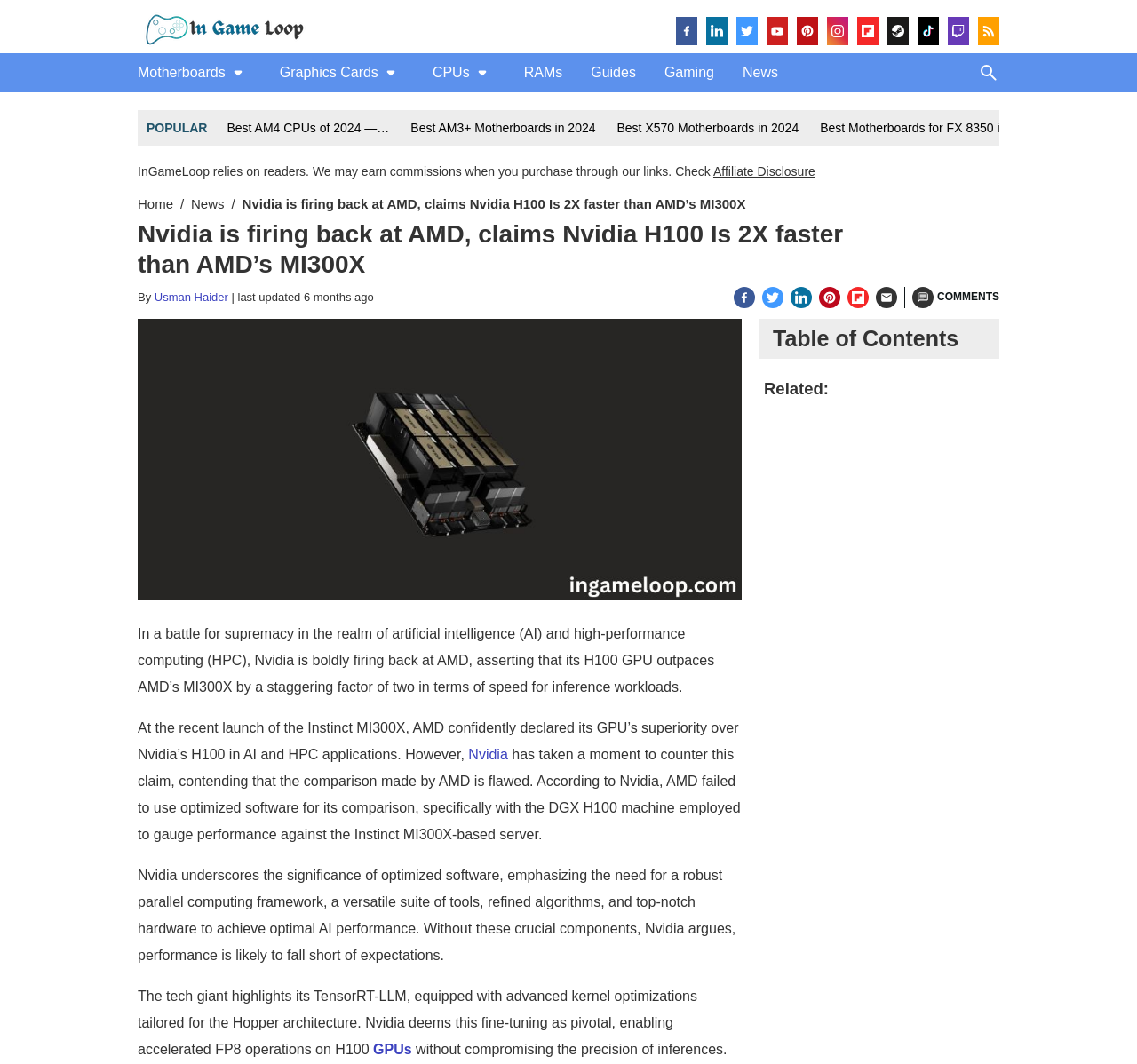What is the purpose of optimized software in AI performance?
Please provide a single word or phrase based on the screenshot.

To achieve optimal performance